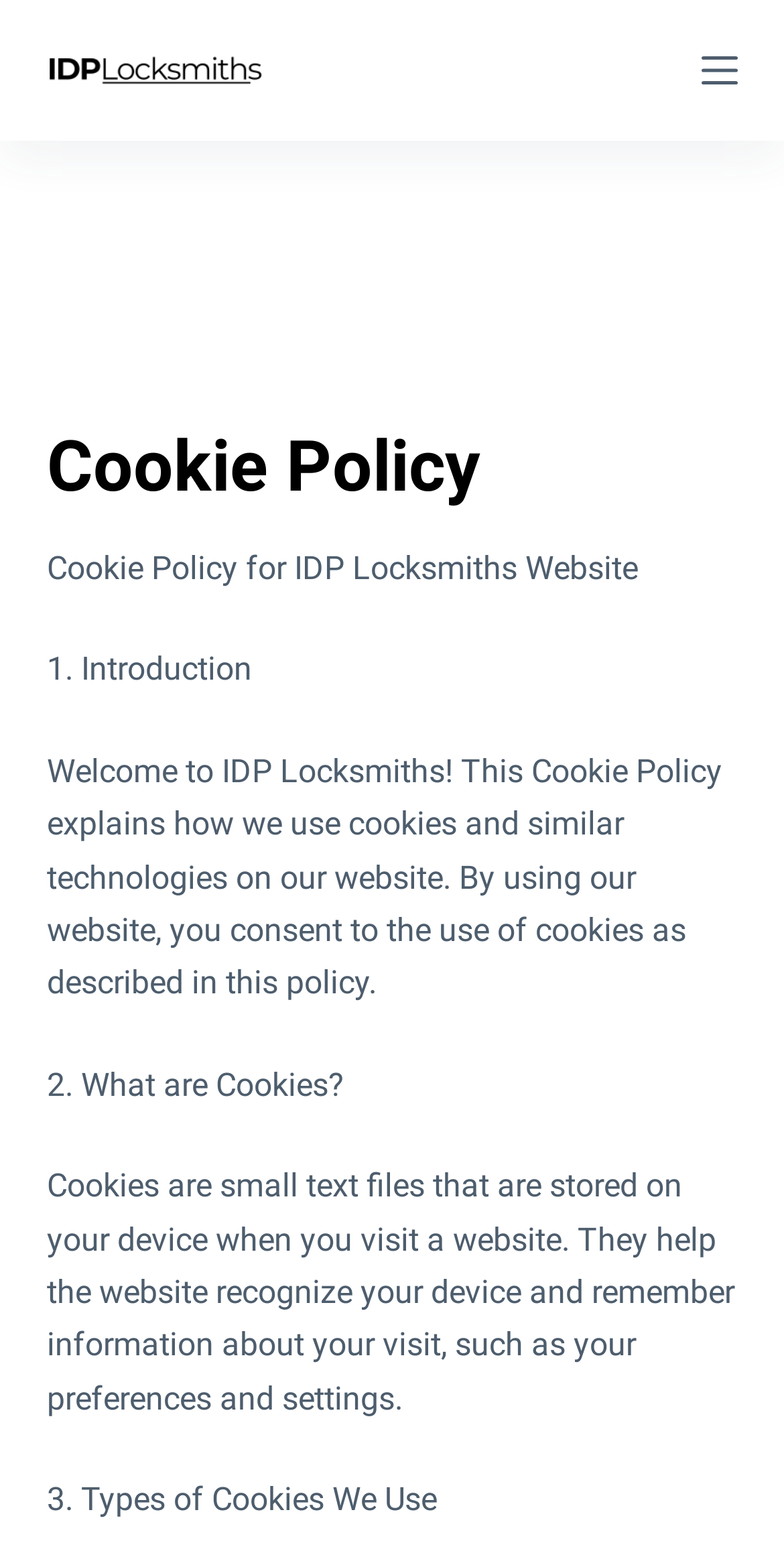Describe every aspect of the webpage in a detailed manner.

The webpage is about the Cookie Policy of IDP Locksmiths. At the top left corner, there is a "Skip to content" link. Next to it, on the same horizontal line, there is a link "Locksmiths In Whitchurch" accompanied by an image with the same name. On the top right corner, there is a "Menu" button.

Below the top section, there are two headings with the same text "Cookie Policy", one of which is a header. Underneath, there is a static text "Cookie Policy for IDP Locksmiths Website". 

The main content of the webpage is divided into sections, each with a numbered title. The first section is "1. Introduction", which provides a brief introduction to the Cookie Policy. The text explains that by using the website, users consent to the use of cookies as described in the policy.

The following sections are "2. What are Cookies?" and "3. Types of Cookies We Use", which provide explanations about what cookies are and the types of cookies used on the website.